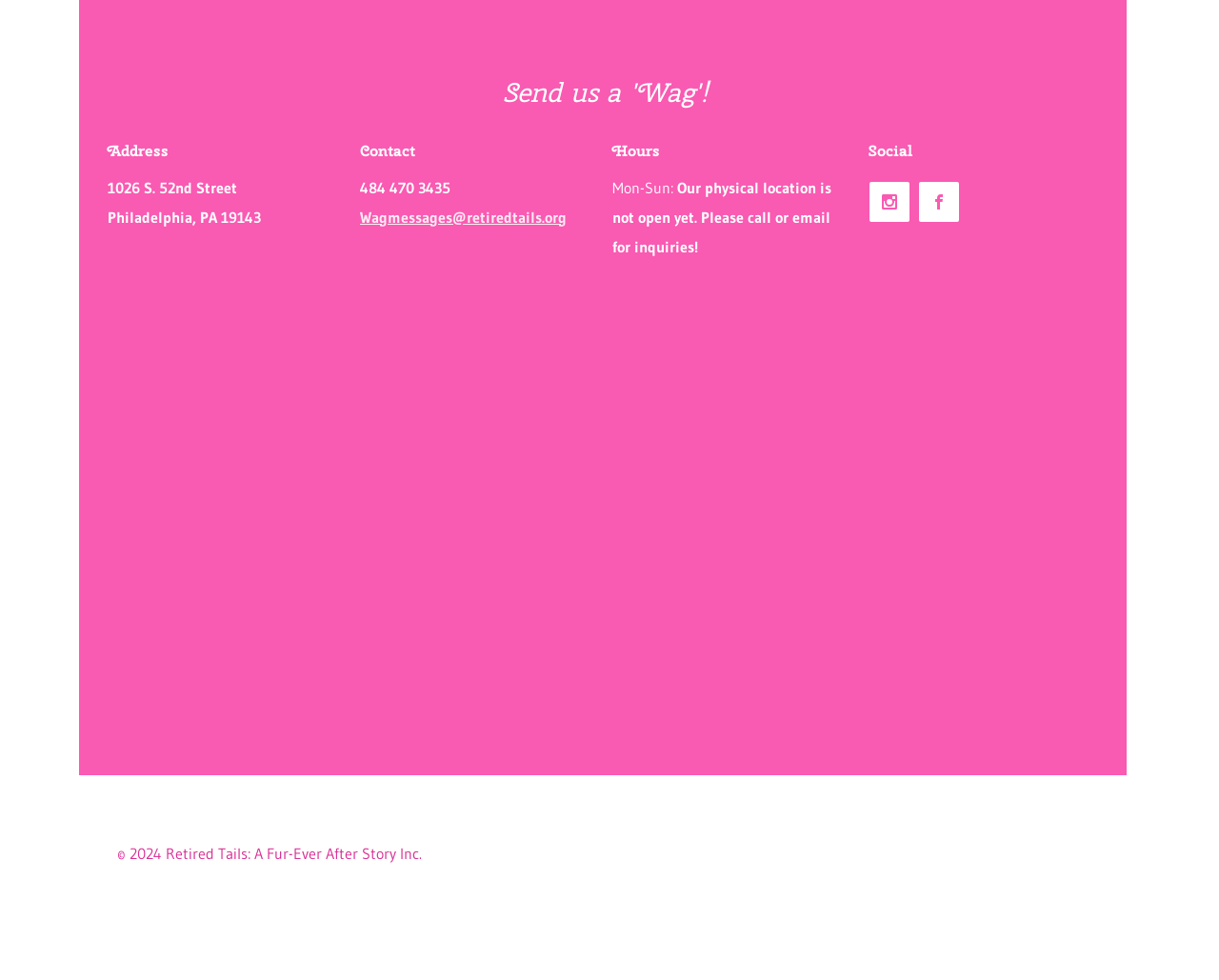Provide a one-word or brief phrase answer to the question:
What is the phone number of Retired Tails?

484 470 3435